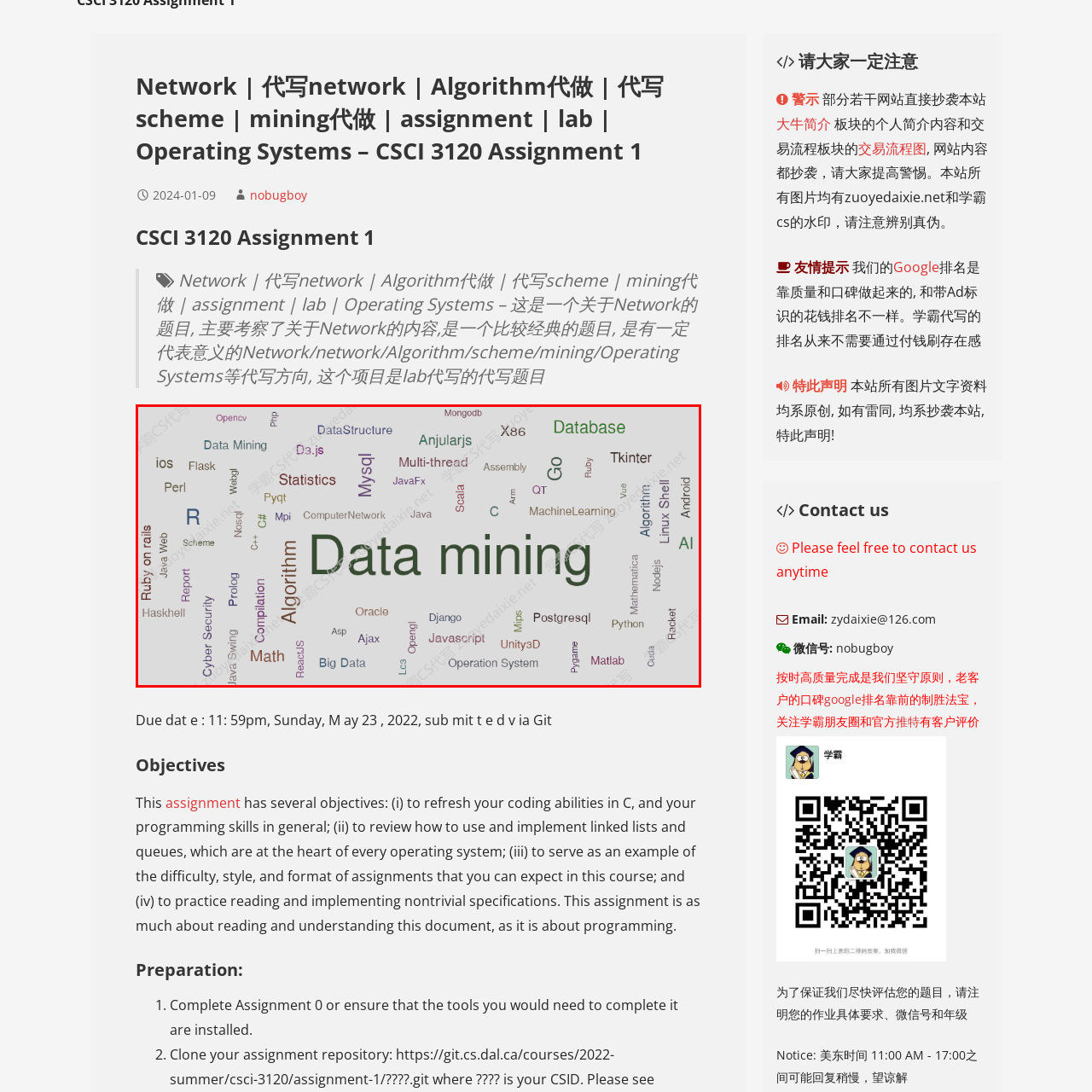Study the part of the image enclosed in the turquoise frame and answer the following question with detailed information derived from the image: 
What is the purpose of the image in the context of coursework?

The image serves as an informative visual aid for anyone looking to grasp the breadth of topics encompassed within data mining, particularly relevant in the context of coursework related to algorithms and data analysis within the CSCI 3120 assignment framework.